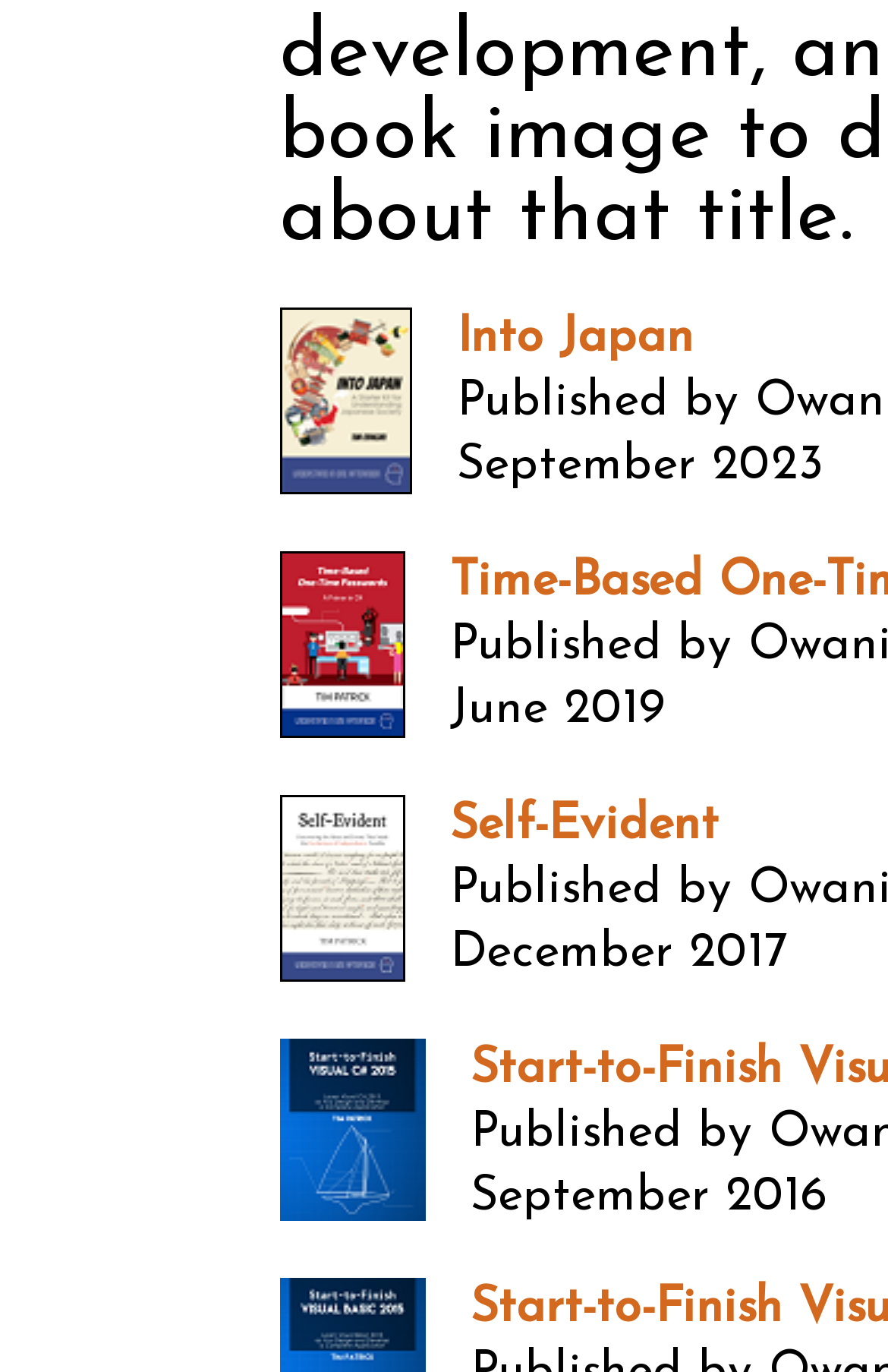Using the provided description: "parent_node: Selected Story aria-label="Menu Trigger"", find the bounding box coordinates of the corresponding UI element. The output should be four float numbers between 0 and 1, in the format [left, top, right, bottom].

None